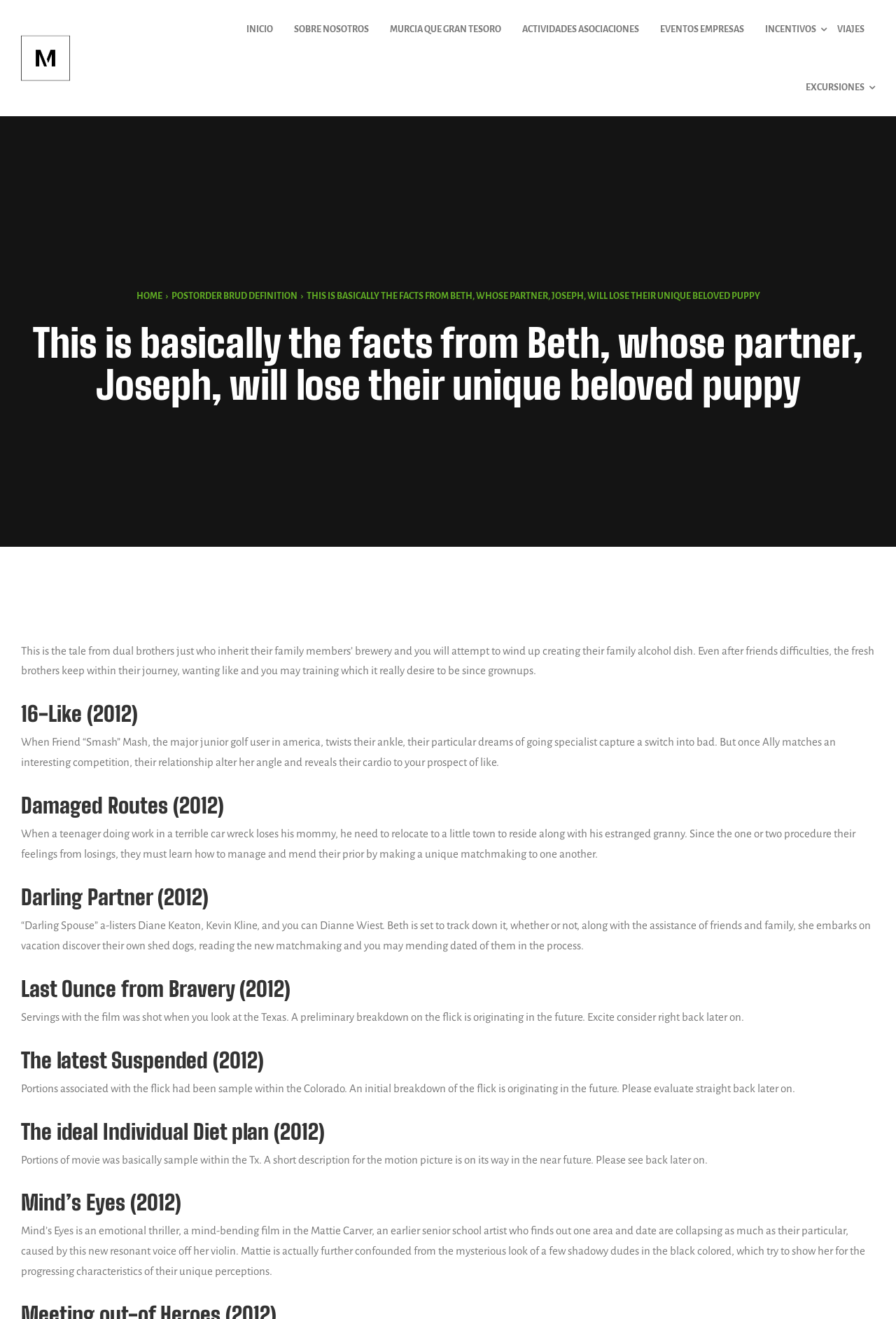Indicate the bounding box coordinates of the element that must be clicked to execute the instruction: "Go to 'INICIO'". The coordinates should be given as four float numbers between 0 and 1, i.e., [left, top, right, bottom].

[0.263, 0.0, 0.316, 0.044]